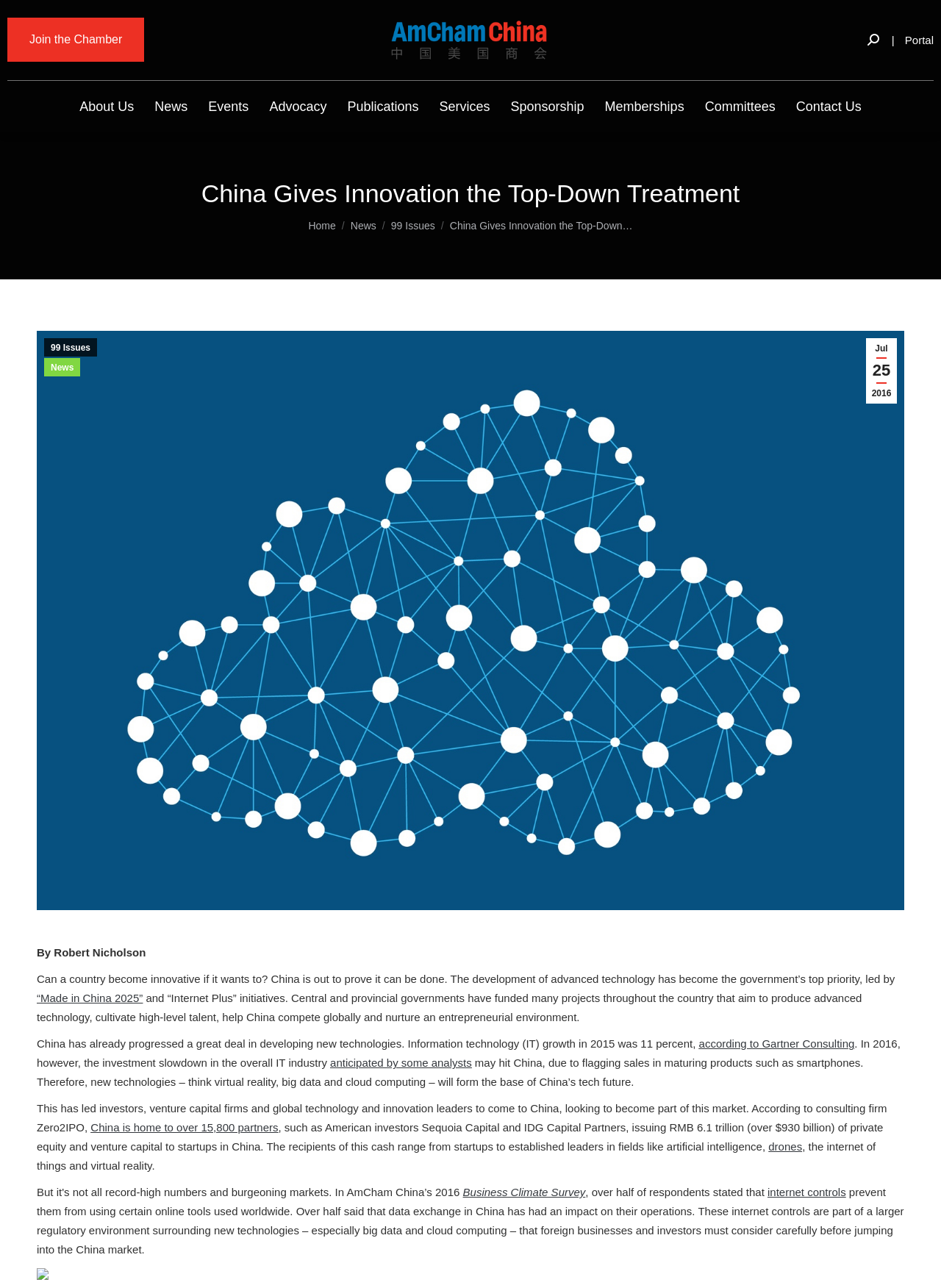Provide a brief response in the form of a single word or phrase:
What is the author of the article?

Robert Nicholson